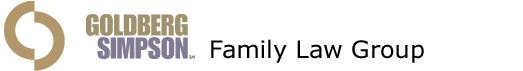What type of law does the firm specialize in?
Answer the question based on the image using a single word or a brief phrase.

Family law